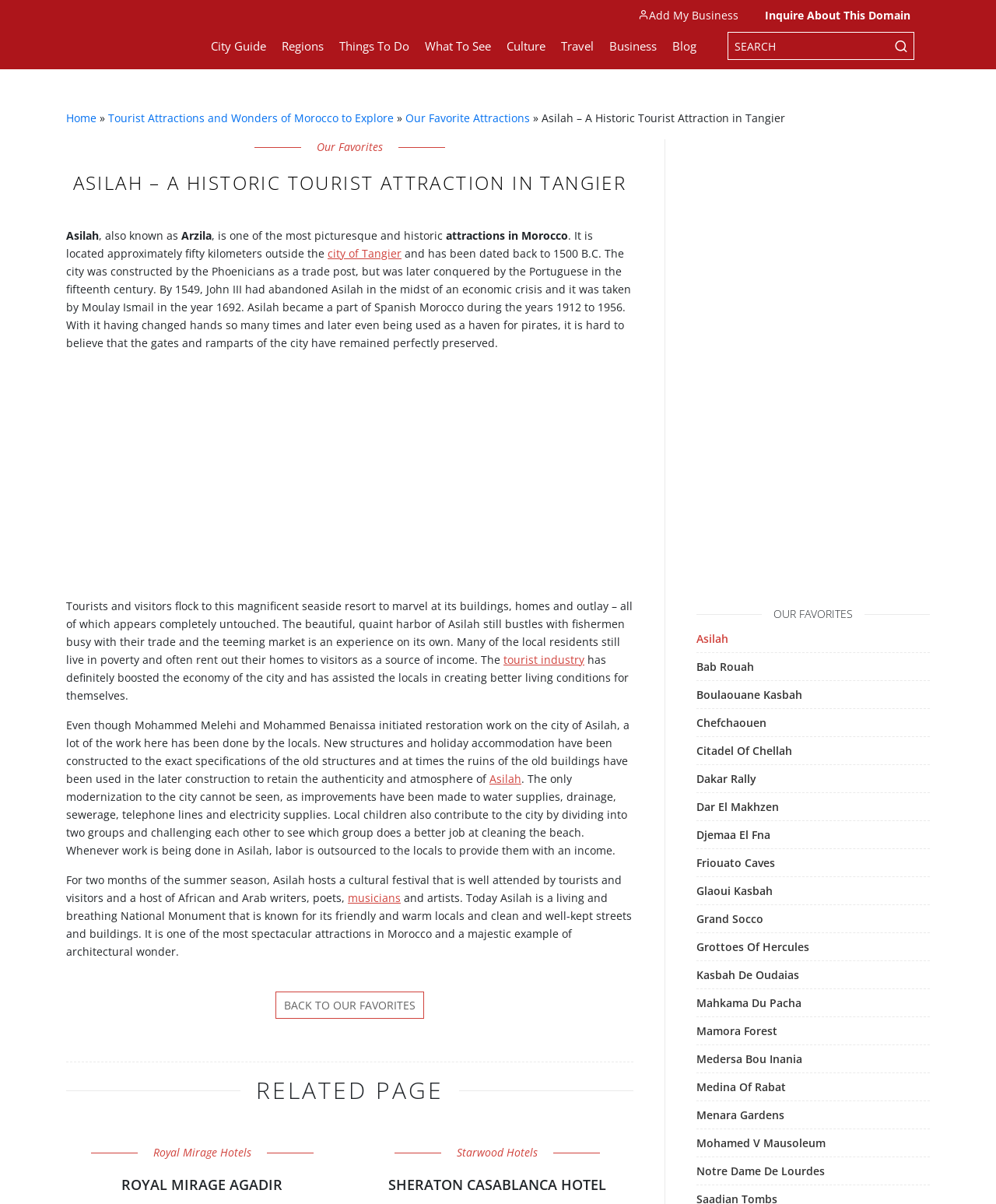Please specify the bounding box coordinates of the area that should be clicked to accomplish the following instruction: "Learn about tourist attractions". The coordinates should consist of four float numbers between 0 and 1, i.e., [left, top, right, bottom].

[0.109, 0.092, 0.395, 0.104]